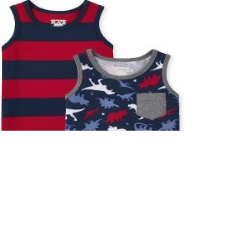Please respond in a single word or phrase: 
What is the theme of the second tank top's design?

Dinosaurs